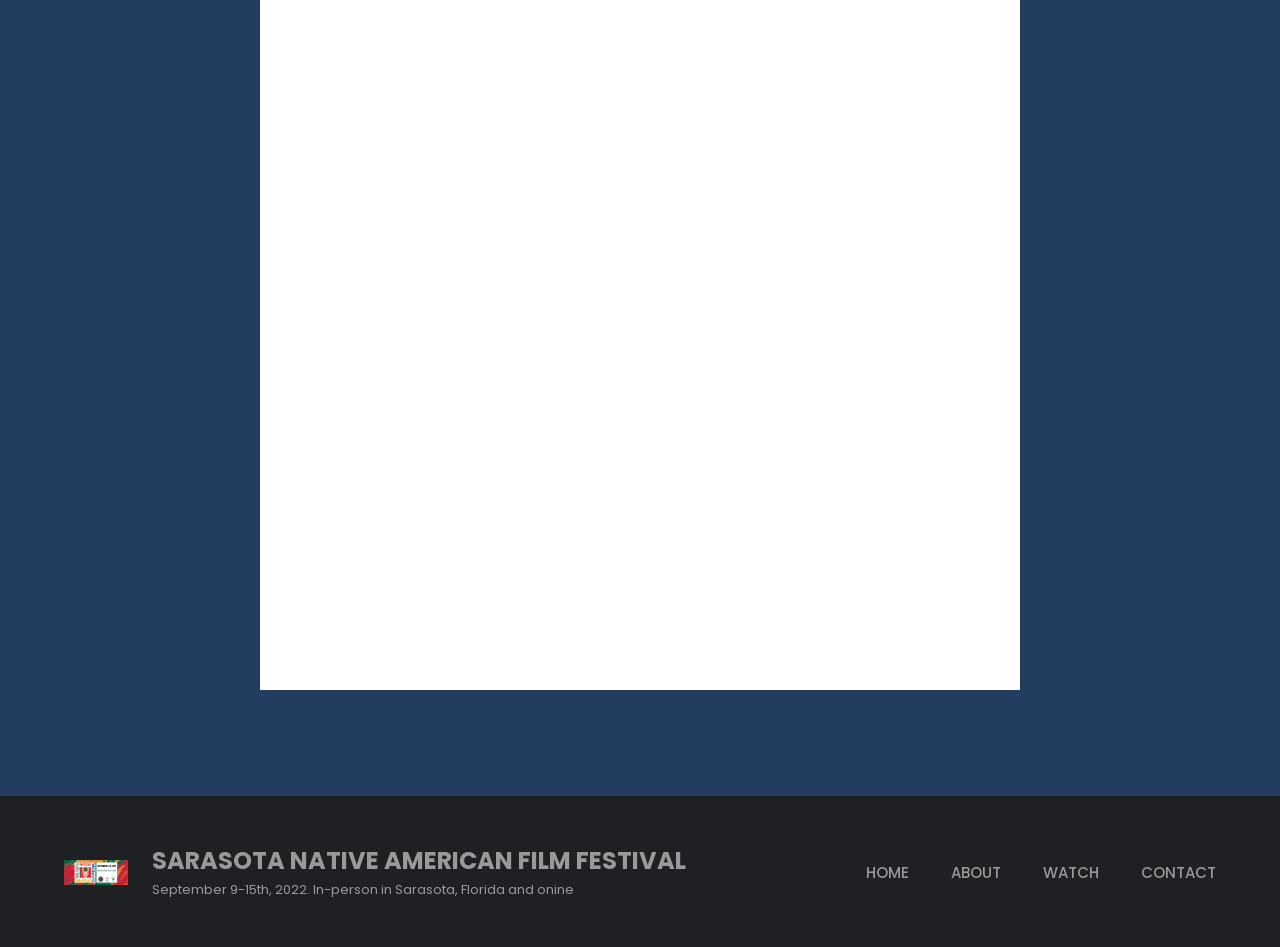By analyzing the image, answer the following question with a detailed response: How many menu items are in the primary menu?

The primary menu can be found in the navigation element, which contains four link elements labeled 'HOME', 'ABOUT', 'WATCH', and 'CONTACT'.